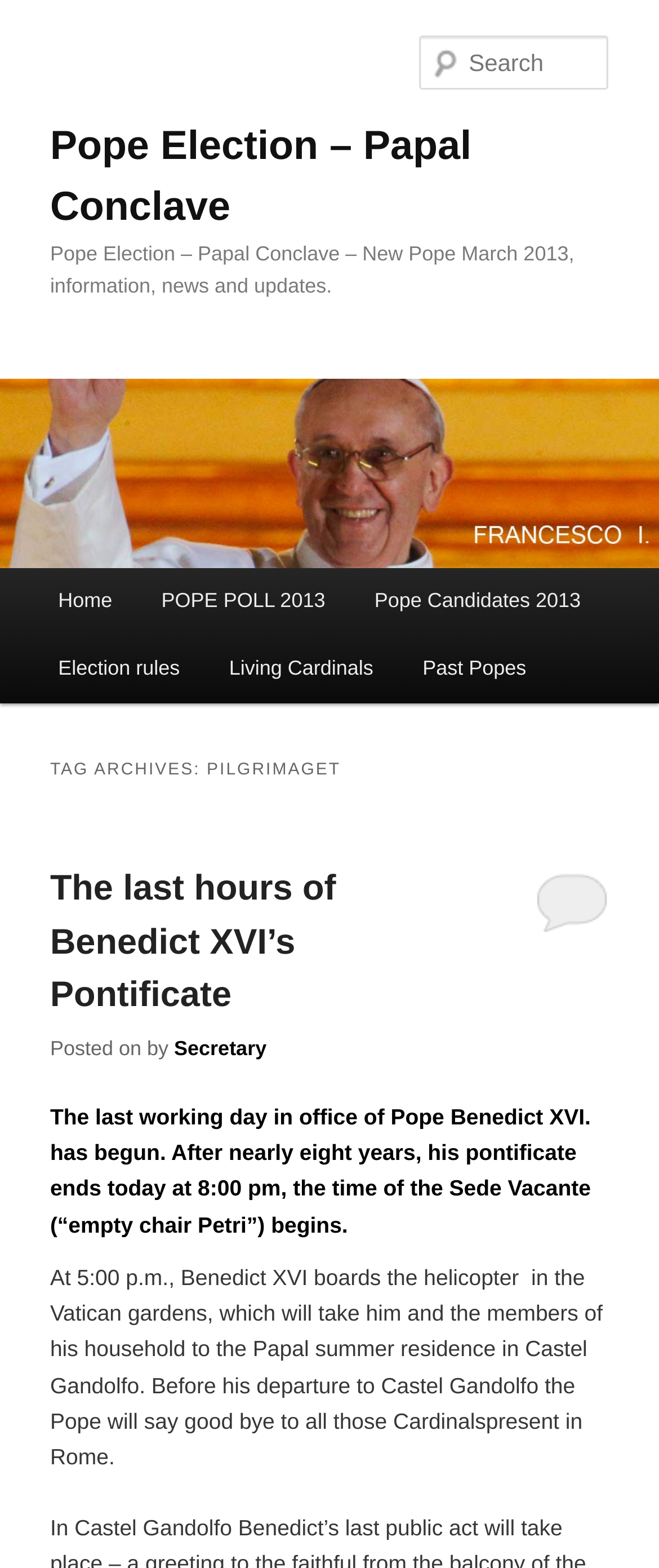Show the bounding box coordinates of the region that should be clicked to follow the instruction: "Read about Pope Candidates 2013."

[0.531, 0.362, 0.919, 0.406]